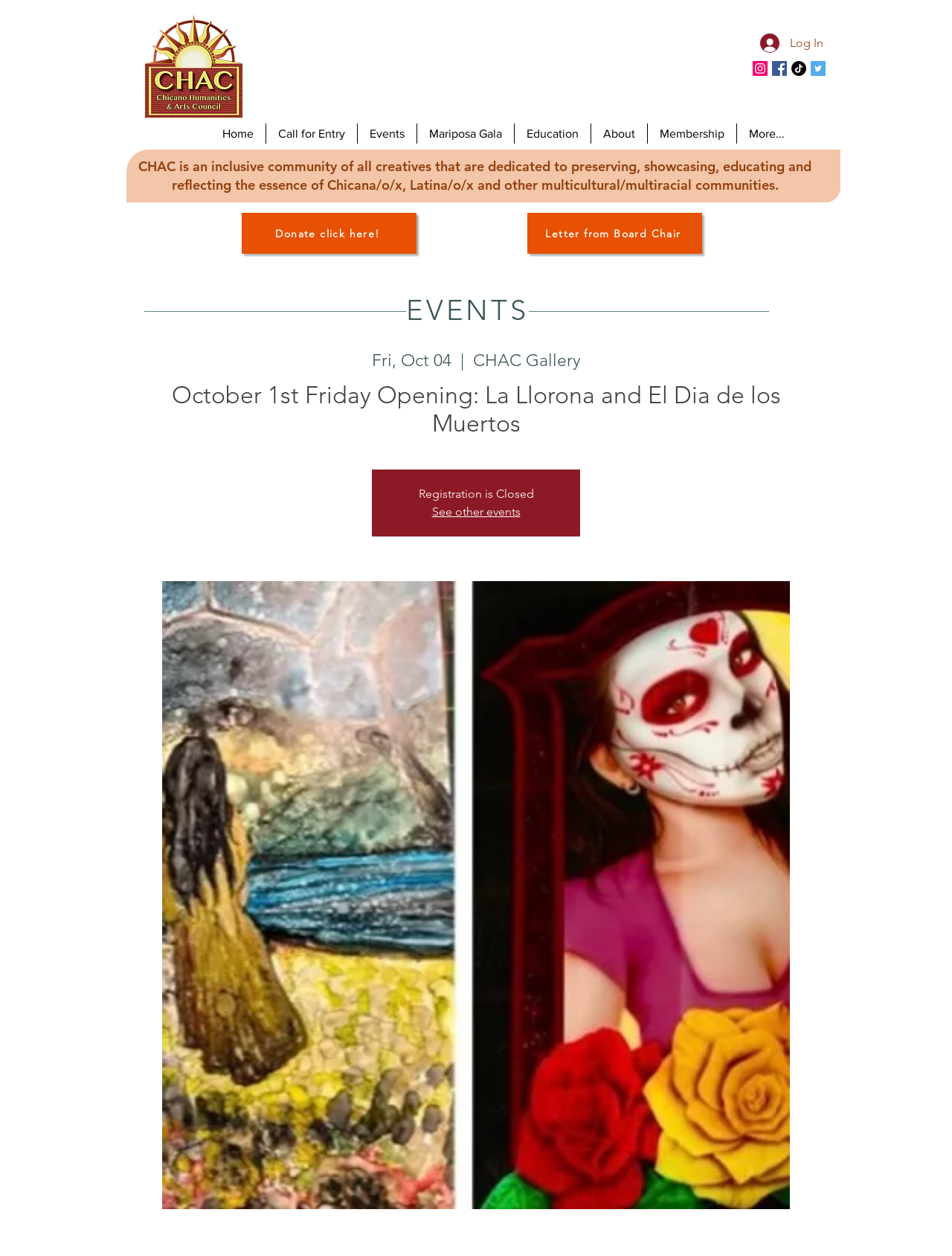How many social media links are there?
Answer the question in a detailed and comprehensive manner.

I counted the number of link elements under the 'Social Bar' list, which are 'Instagram', 'CHAC Facebook', 'TikTok', and 'CHAC Twitter'. This indicates that there are 4 social media links.